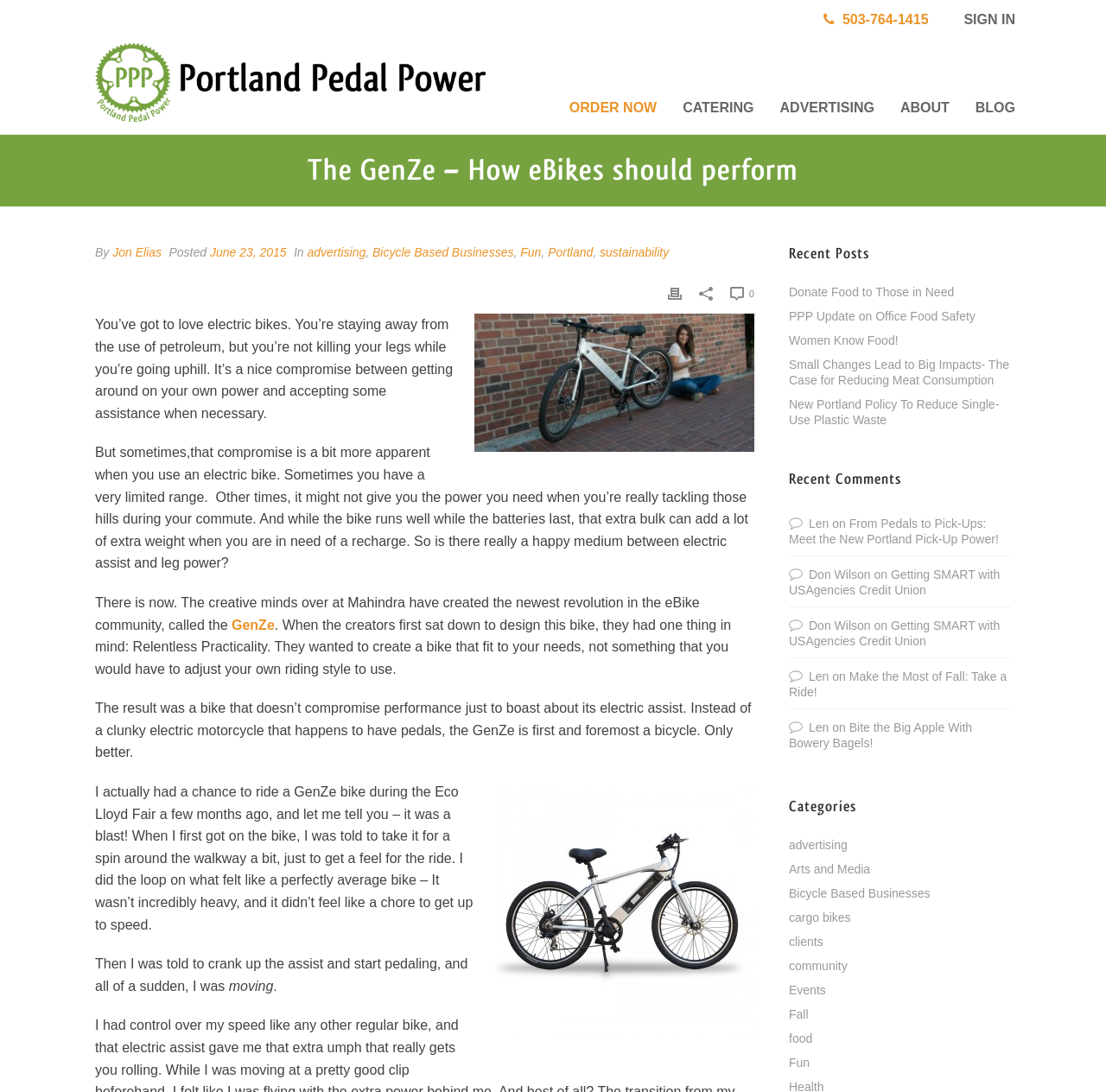What is the name of the eBike mentioned in the article?
Please ensure your answer is as detailed and informative as possible.

The article mentions a specific eBike model called GenZe, which is described as a revolutionary bike that combines electric assist and leg power.